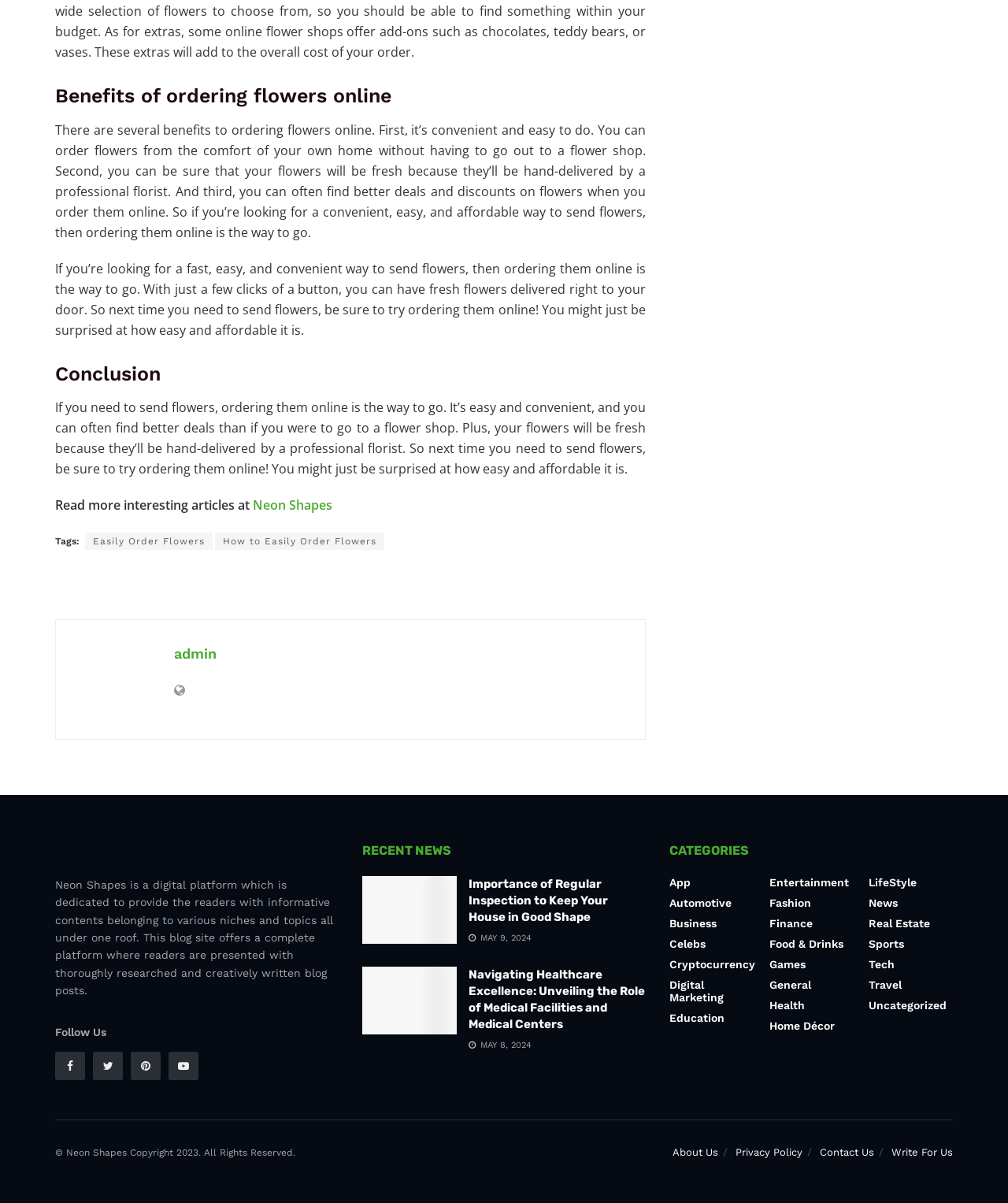Based on the element description Business, identify the bounding box of the UI element in the given webpage screenshot. The coordinates should be in the format (top-left x, top-left y, bottom-right x, bottom-right y) and must be between 0 and 1.

[0.664, 0.762, 0.711, 0.773]